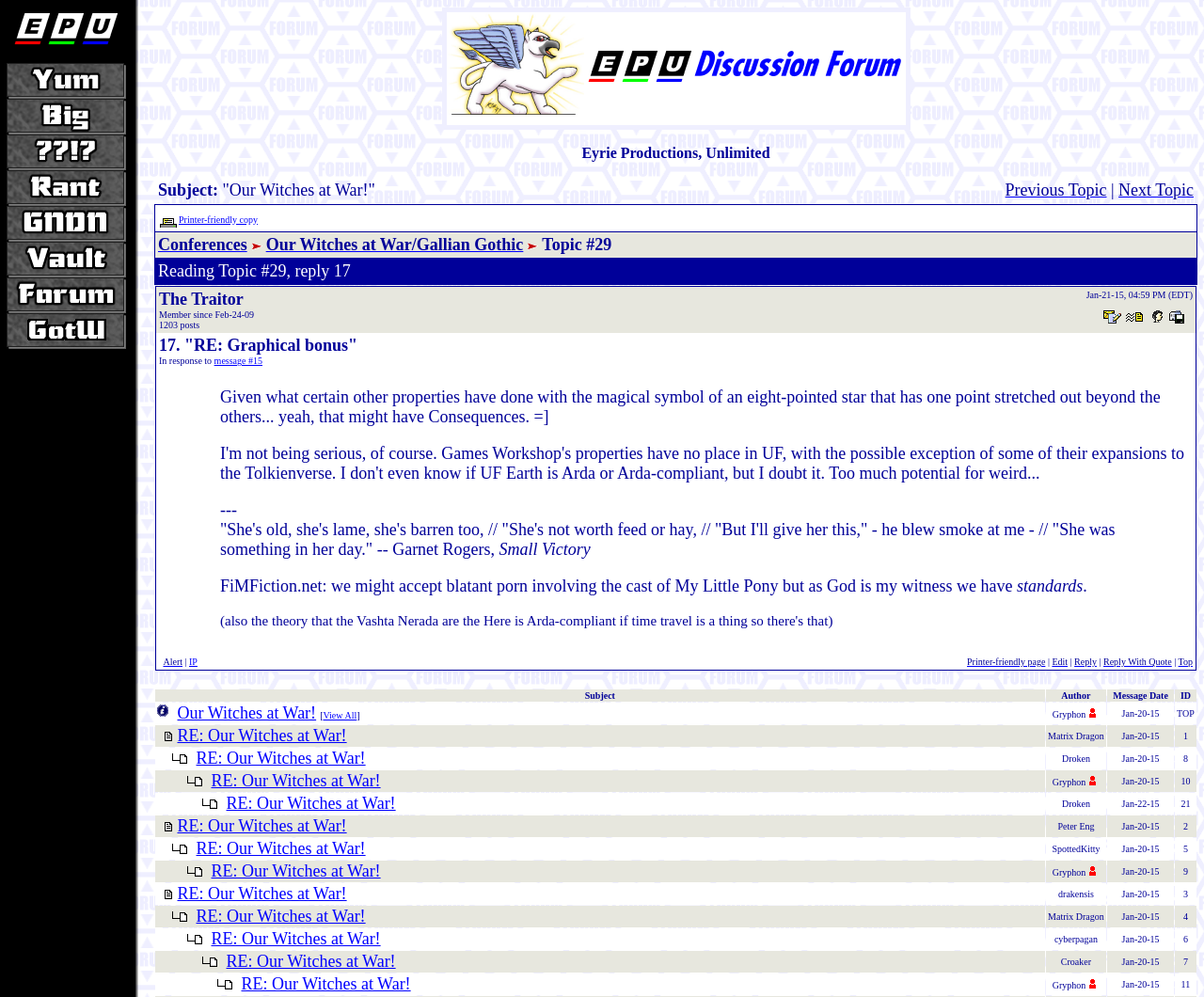Please identify the bounding box coordinates of the element that needs to be clicked to perform the following instruction: "View user profile".

[0.953, 0.312, 0.969, 0.328]